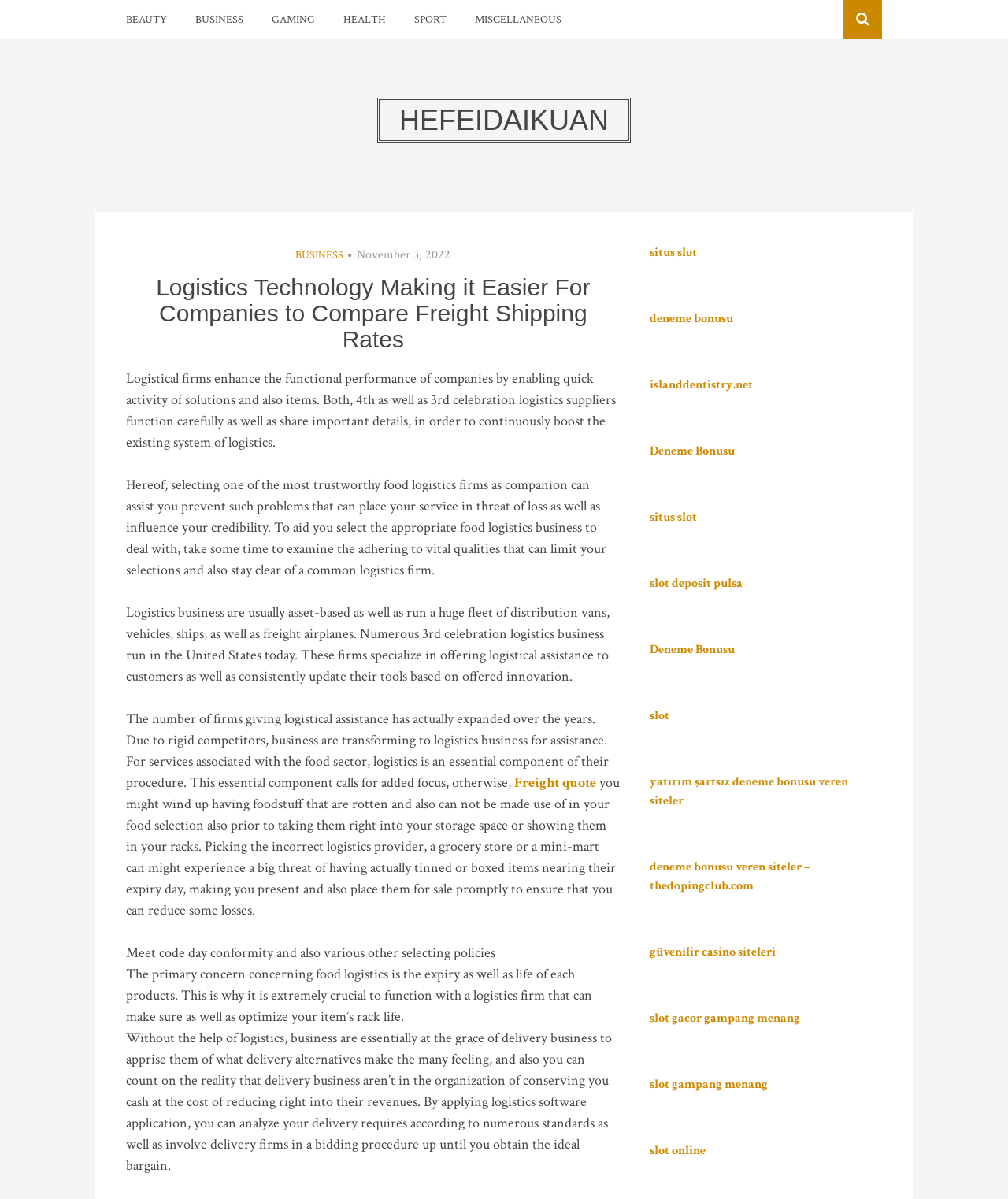Specify the bounding box coordinates for the region that must be clicked to perform the given instruction: "Learn about logistics technology".

[0.125, 0.246, 0.615, 0.311]